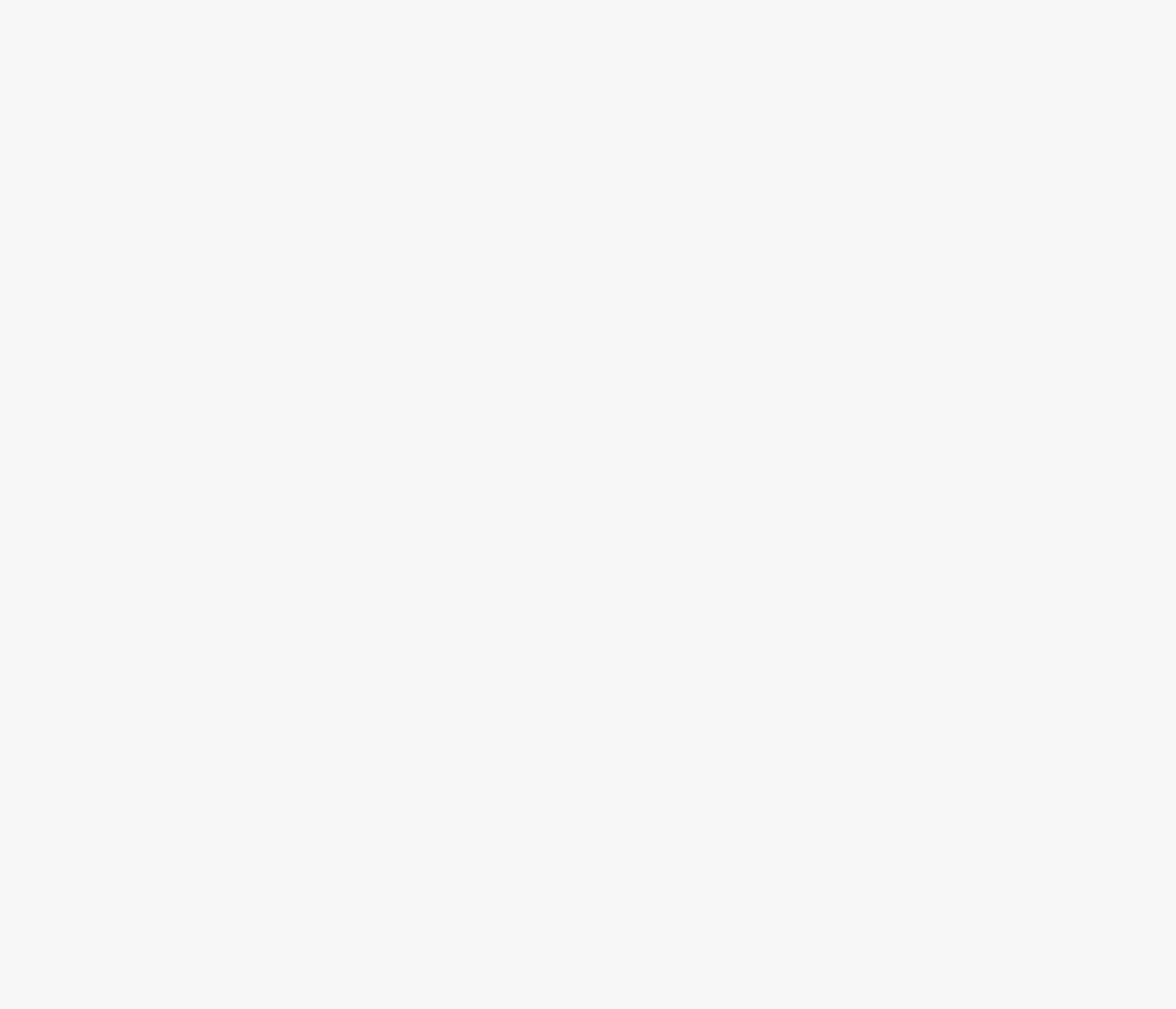What is the recommended lubricant for bearings?
Answer the question in a detailed and comprehensive manner.

The webpage suggests using a silicone-based lubricant for bearings, specifically mentioning that silicone grease will help keep the ball bearings from getting sticky and is safe on plastic parts of a bike or skateboard.